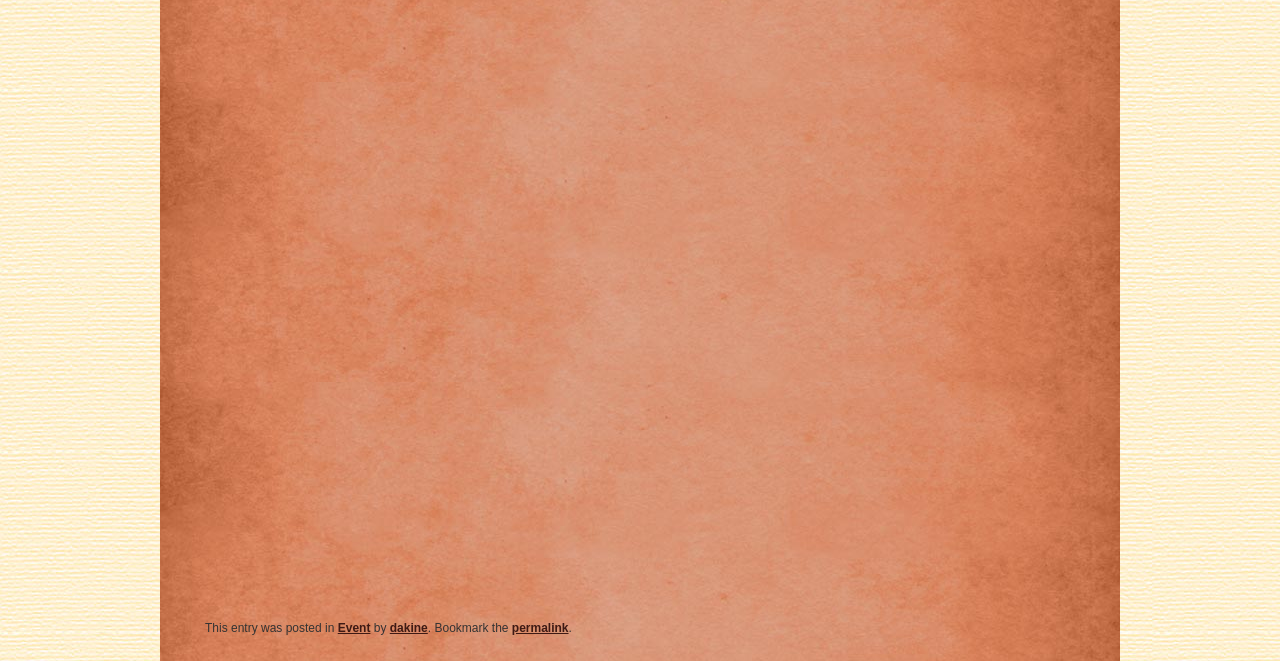Identify the bounding box coordinates for the UI element described as follows: Interview Q & A. Use the format (top-left x, top-left y, bottom-right x, bottom-right y) and ensure all values are floating point numbers between 0 and 1.

None